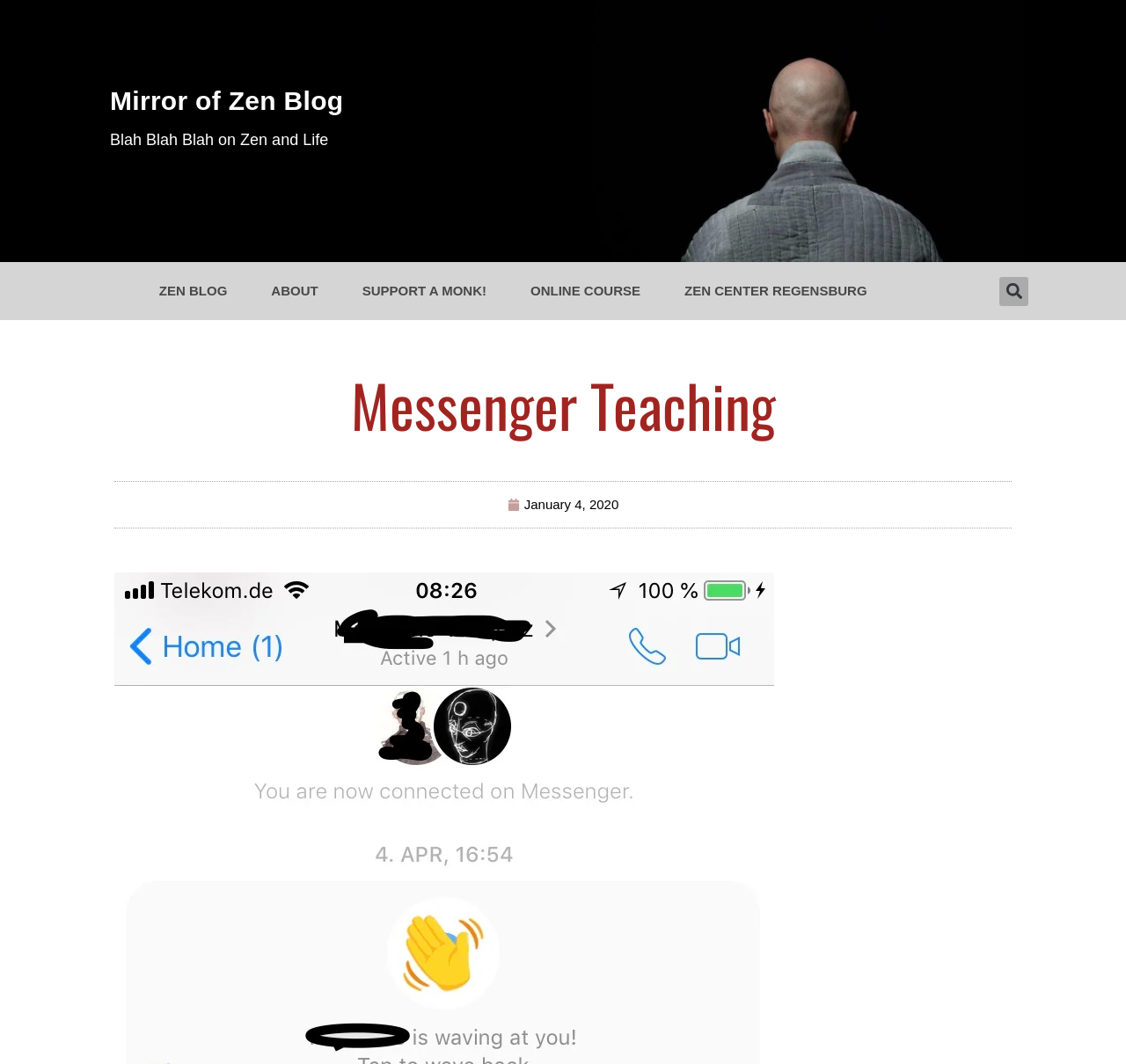Is there a search function on the webpage?
Ensure your answer is thorough and detailed.

I determined the answer by looking at the search element with a button labeled 'Search', which indicates that there is a search function on the webpage.